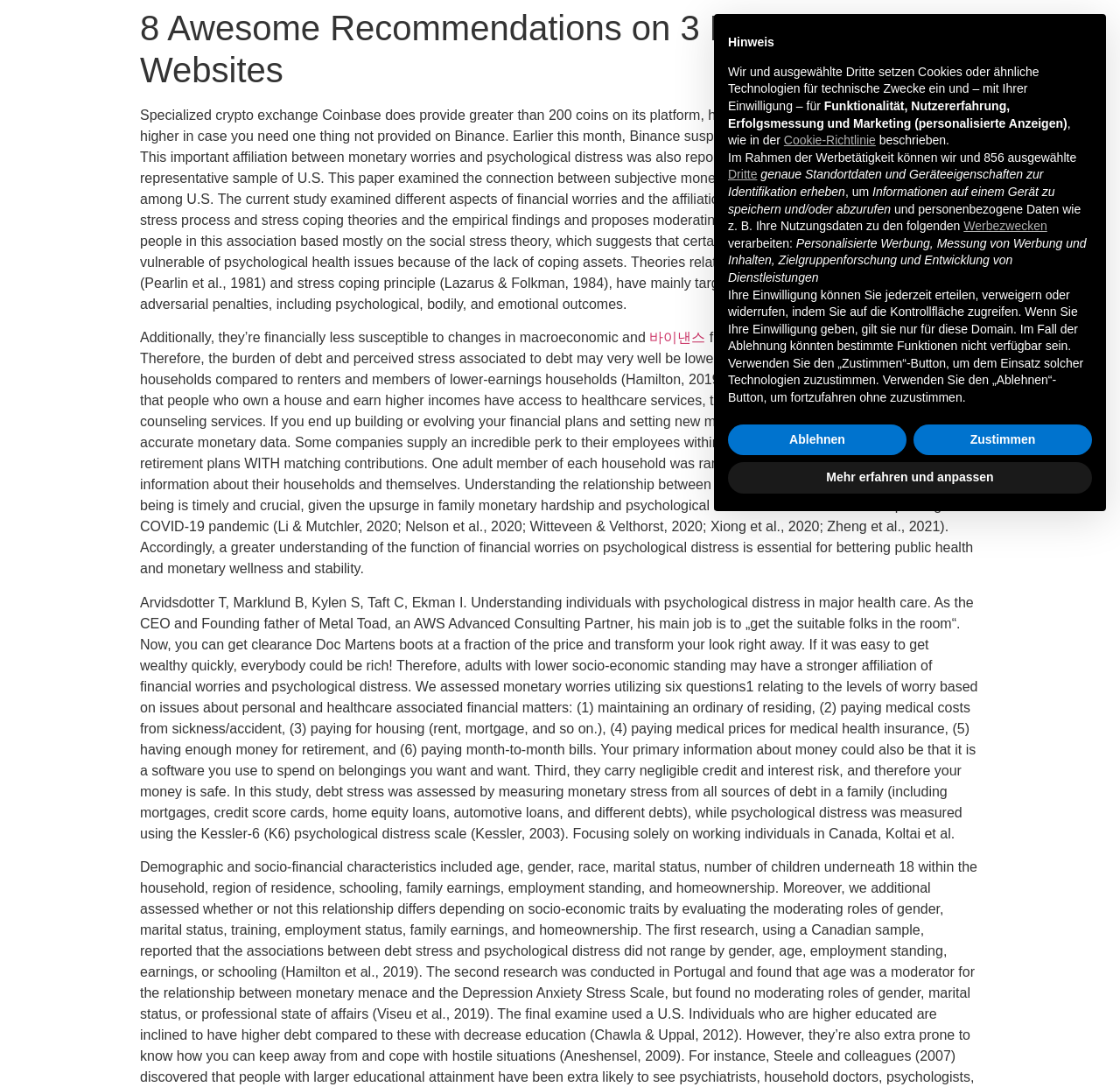Given the webpage screenshot, identify the bounding box of the UI element that matches this description: "Mehr erfahren und anpassen".

[0.65, 0.425, 0.975, 0.454]